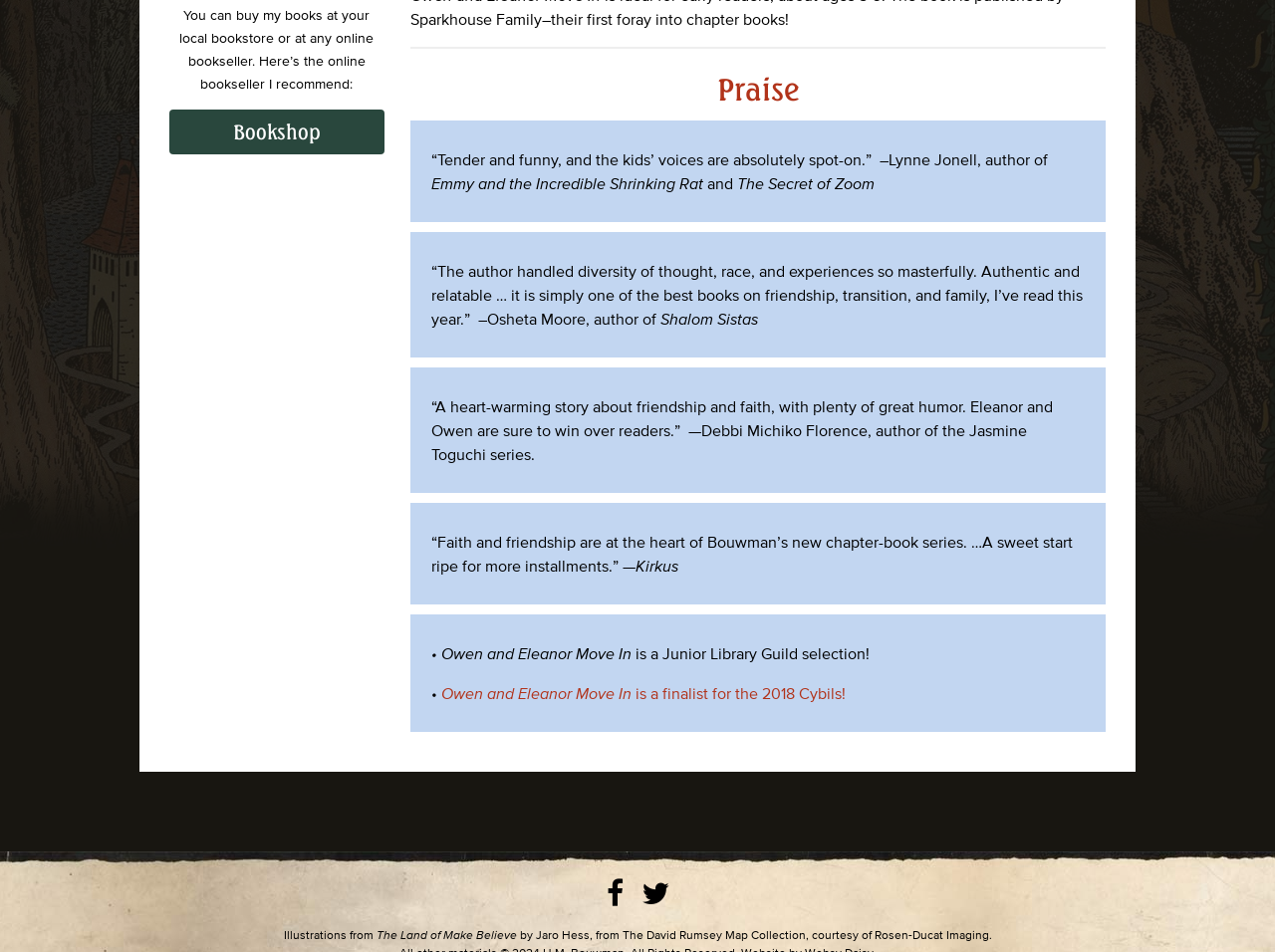Bounding box coordinates are specified in the format (top-left x, top-left y, bottom-right x, bottom-right y). All values are floating point numbers bounded between 0 and 1. Please provide the bounding box coordinate of the region this sentence describes: The David Rumsey Map Collection

[0.488, 0.974, 0.632, 0.988]